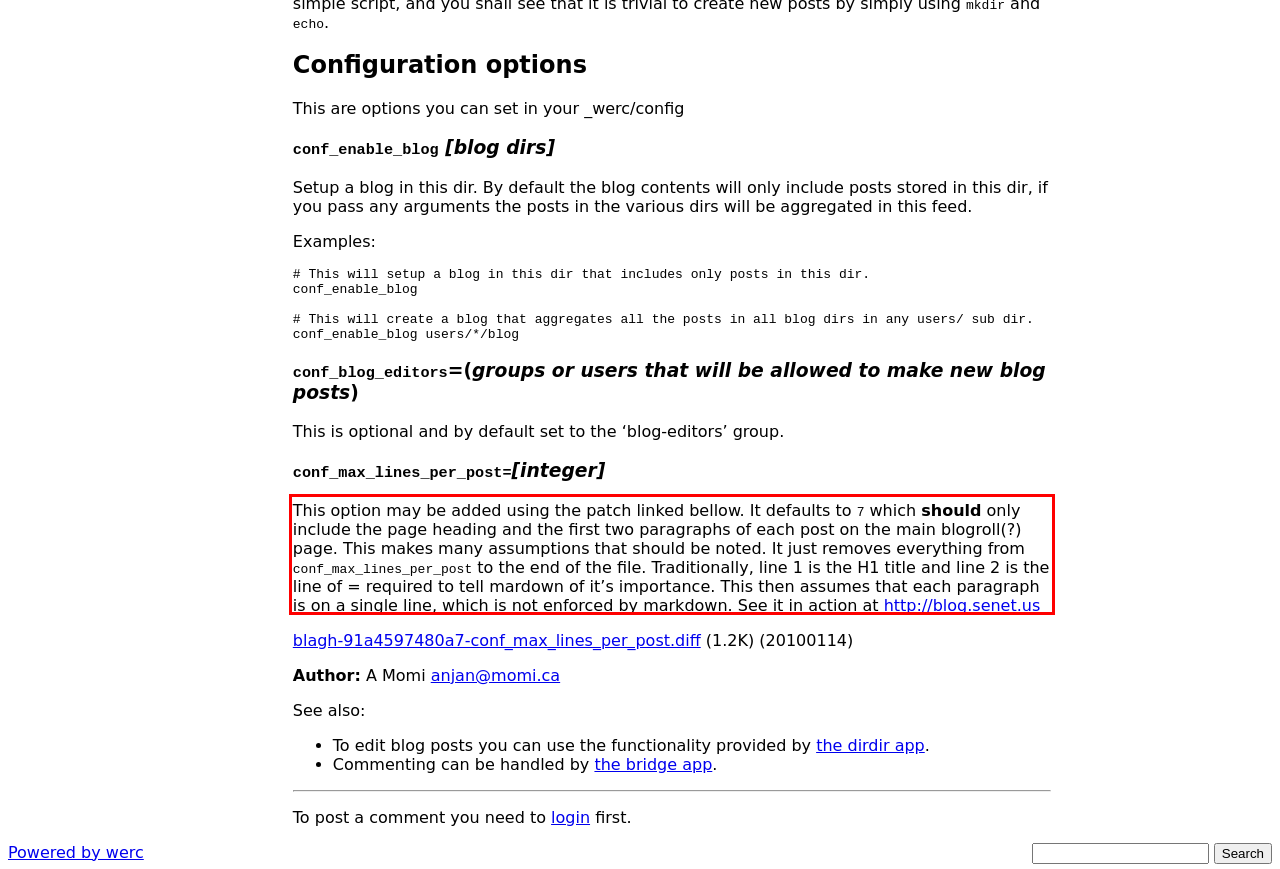In the screenshot of the webpage, find the red bounding box and perform OCR to obtain the text content restricted within this red bounding box.

This option may be added using the patch linked bellow. It defaults to 7 which should only include the page heading and the first two paragraphs of each post on the main blogroll(?) page. This makes many assumptions that should be noted. It just removes everything from conf_max_lines_per_post to the end of the file. Traditionally, line 1 is the H1 title and line 2 is the line of = required to tell mardown of it’s importance. This then assumes that each paragraph is on a single line, which is not enforced by markdown. See it in action at http://blog.senet.us